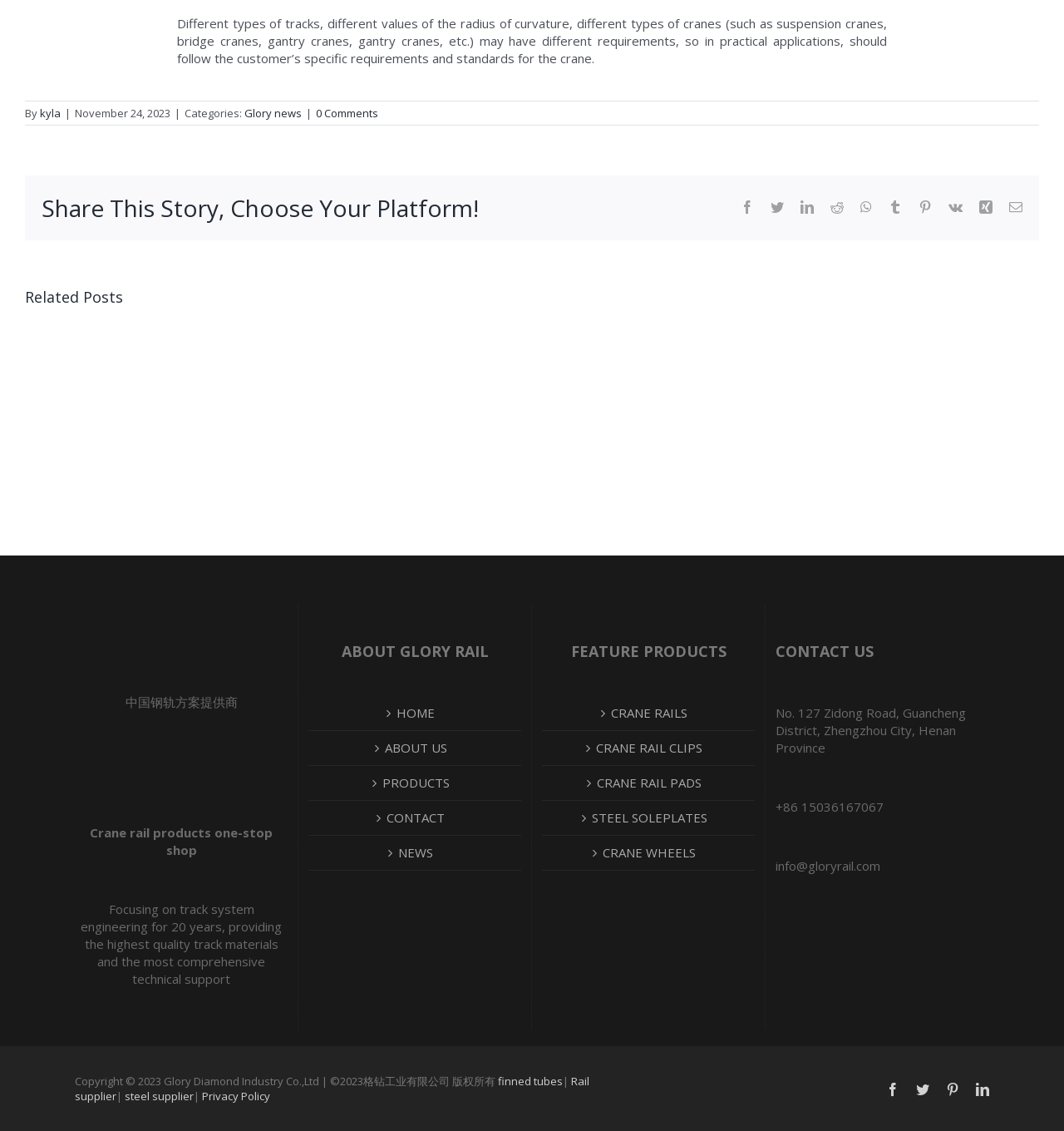Locate the bounding box coordinates of the region to be clicked to comply with the following instruction: "Read more about Glory news". The coordinates must be four float numbers between 0 and 1, in the form [left, top, right, bottom].

[0.23, 0.093, 0.284, 0.106]